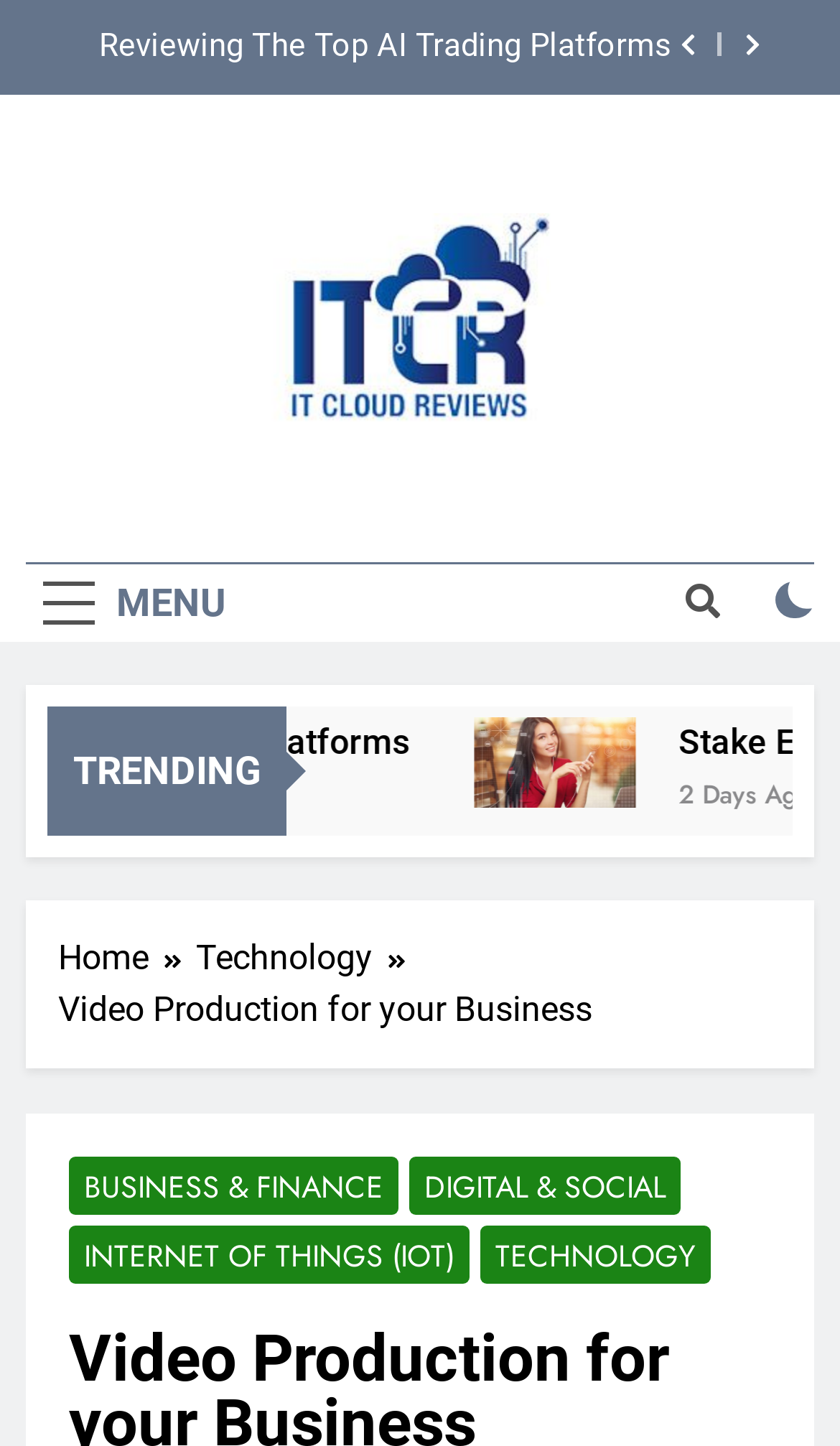How many links are there in the 'TRENDING' section?
Using the image as a reference, give a one-word or short phrase answer.

2